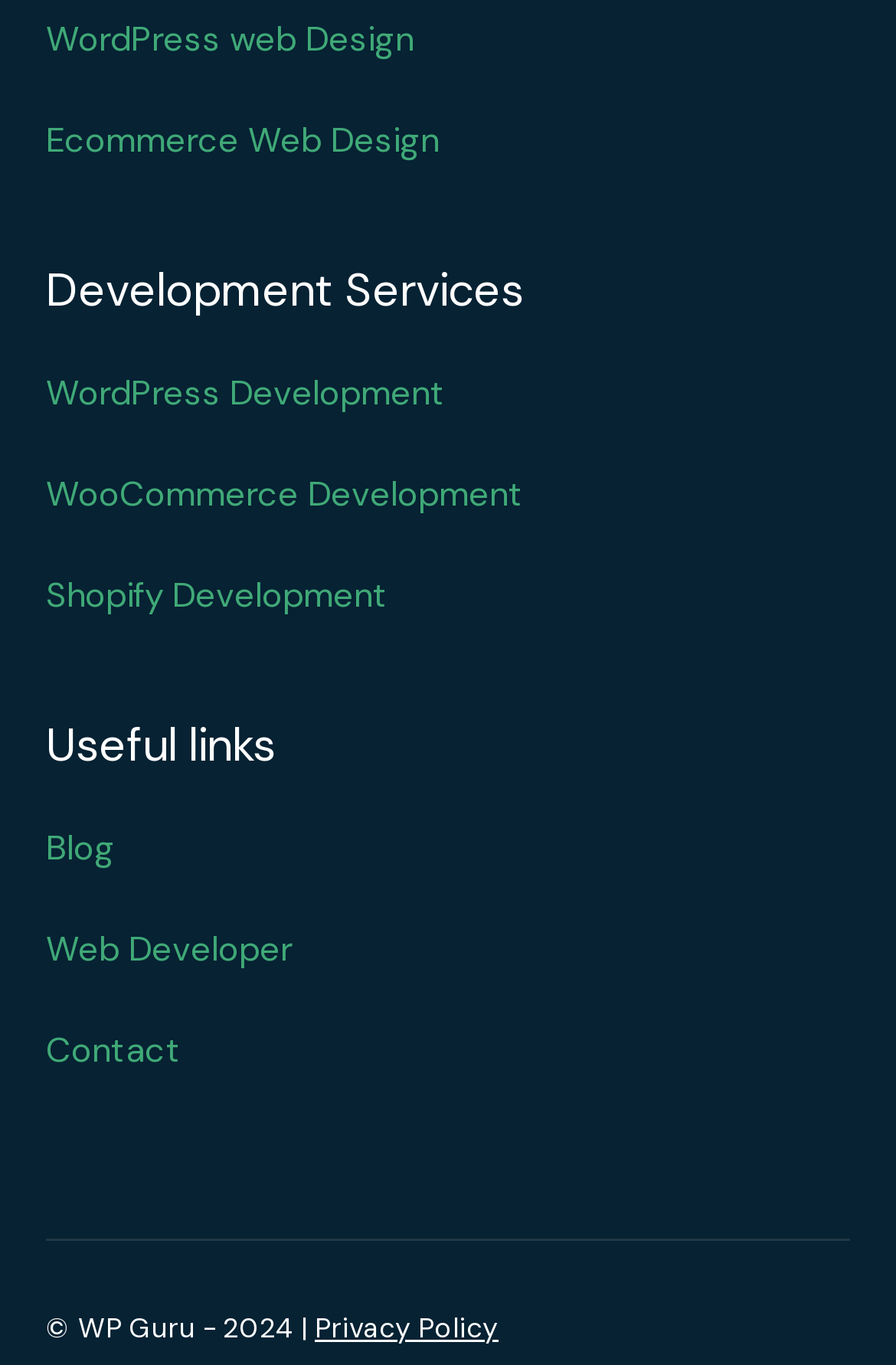How many links are under 'Useful links'?
Could you answer the question with a detailed and thorough explanation?

I counted the number of link elements under the 'Useful links' heading, which has bounding box coordinates [0.051, 0.523, 0.949, 0.567]. There are three links: 'Blog', 'Web Developer', and 'Contact'.